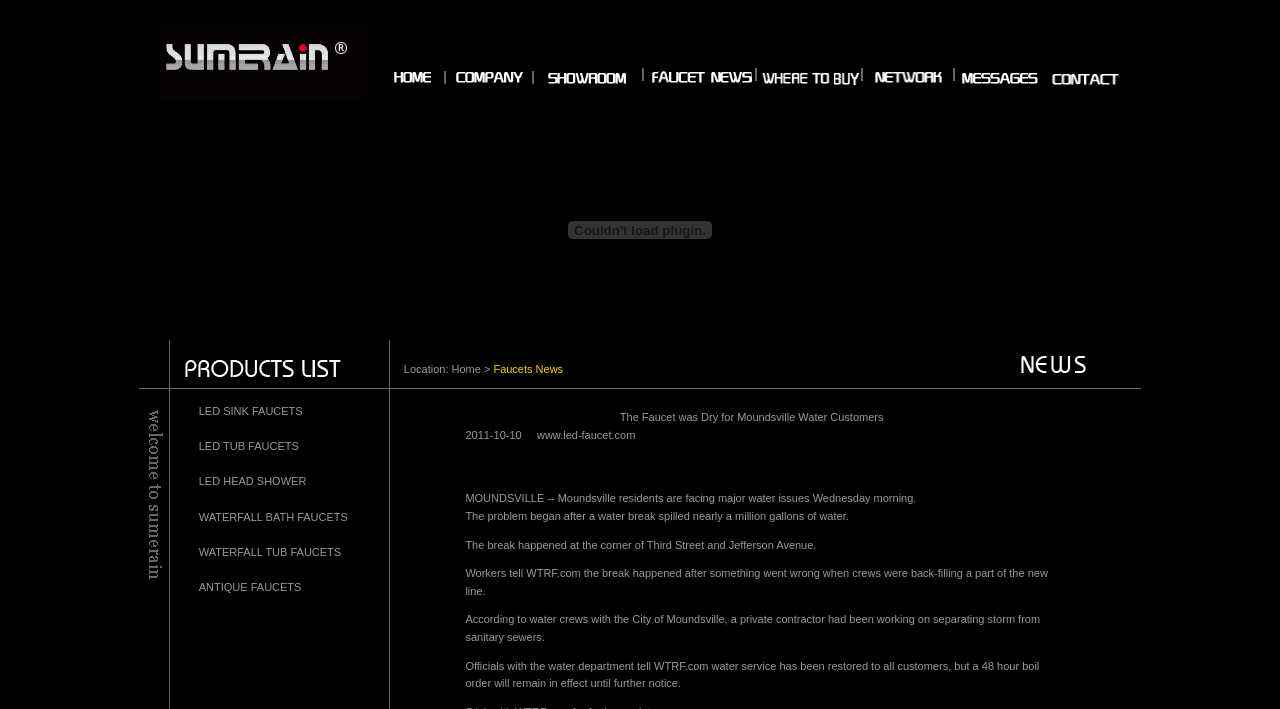What type of products does the company manufacture?
Using the image as a reference, answer the question in detail.

Based on the webpage, the company manufactures various types of faucets, including LED faucets, waterfall faucets, antique faucets, and shower faucets, as indicated by the images and text on the webpage.